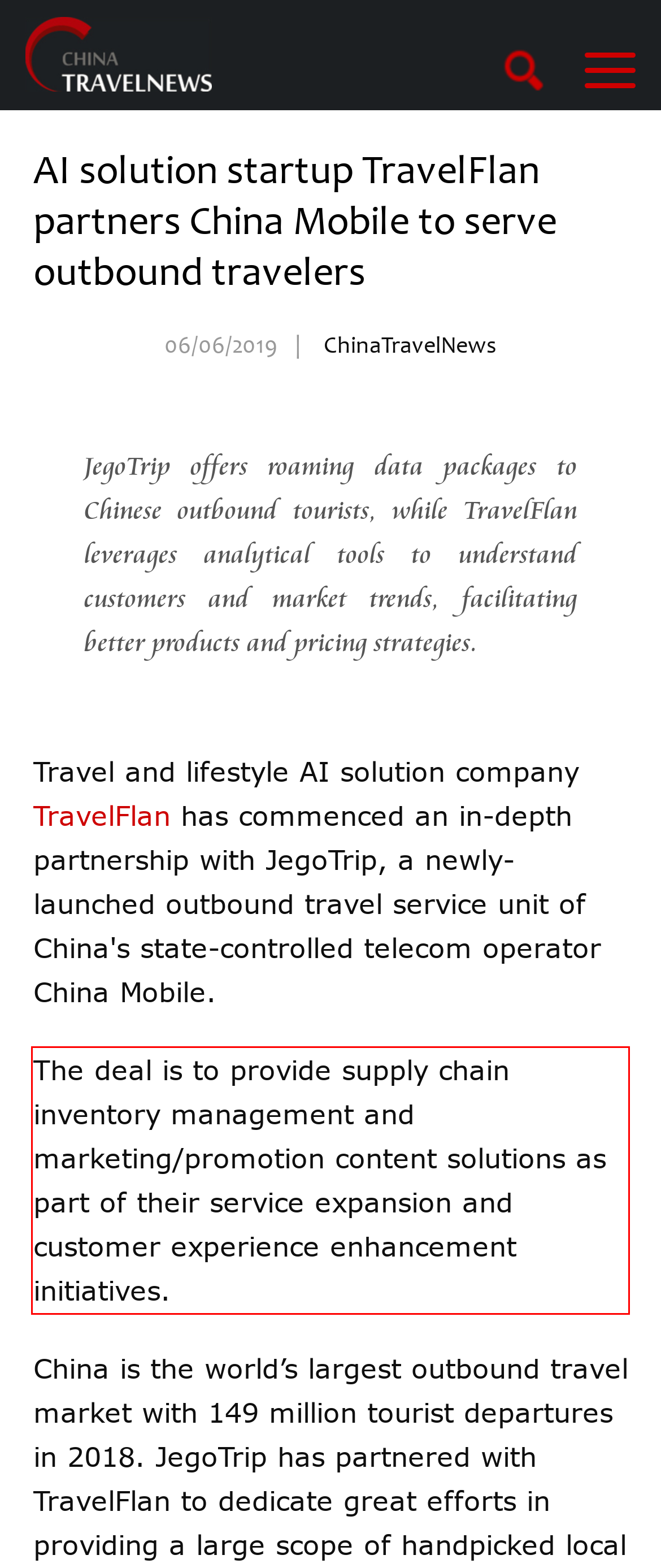Please take the screenshot of the webpage, find the red bounding box, and generate the text content that is within this red bounding box.

The deal is to provide supply chain inventory management and marketing/promotion content solutions as part of their service expansion and customer experience enhancement initiatives.